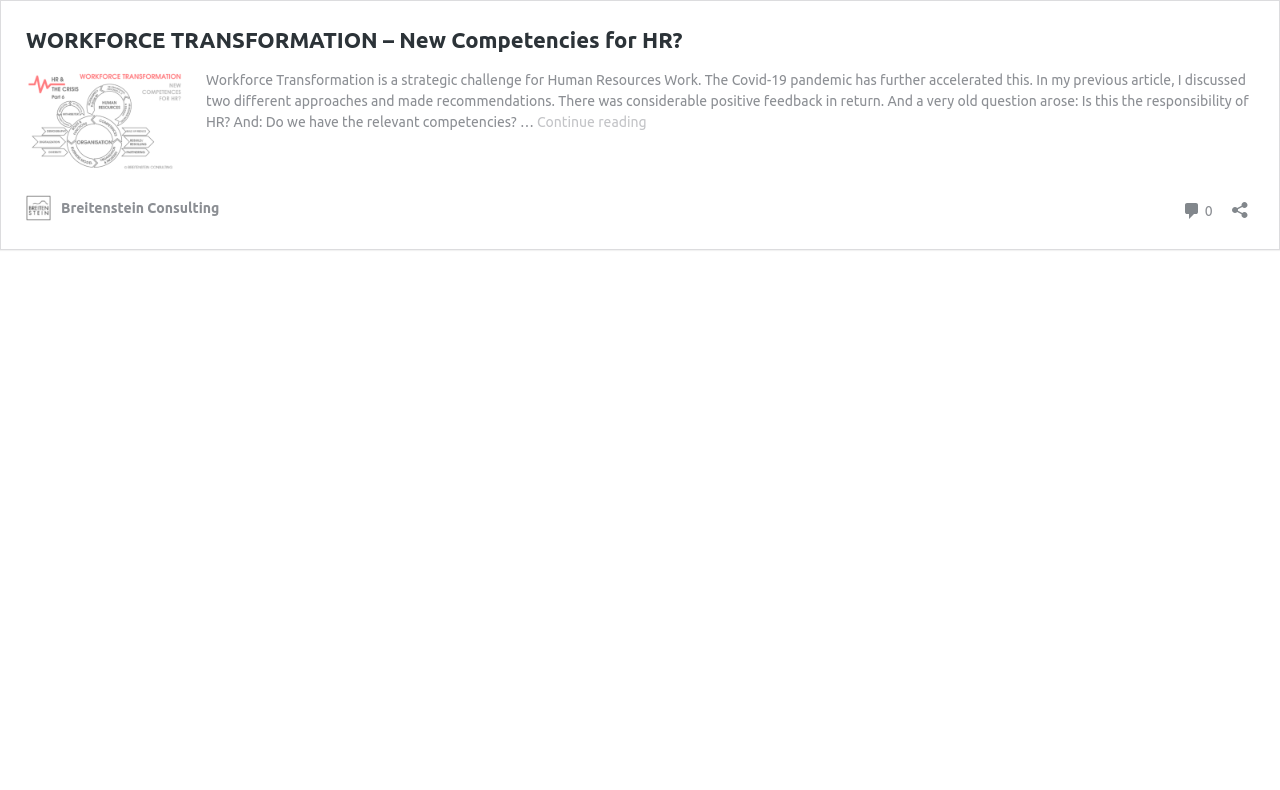How many comments are there on the article?
Answer the question in a detailed and comprehensive manner.

The number of comments can be determined by looking at the link element within the layout table, which contains the text '0 Comments'.